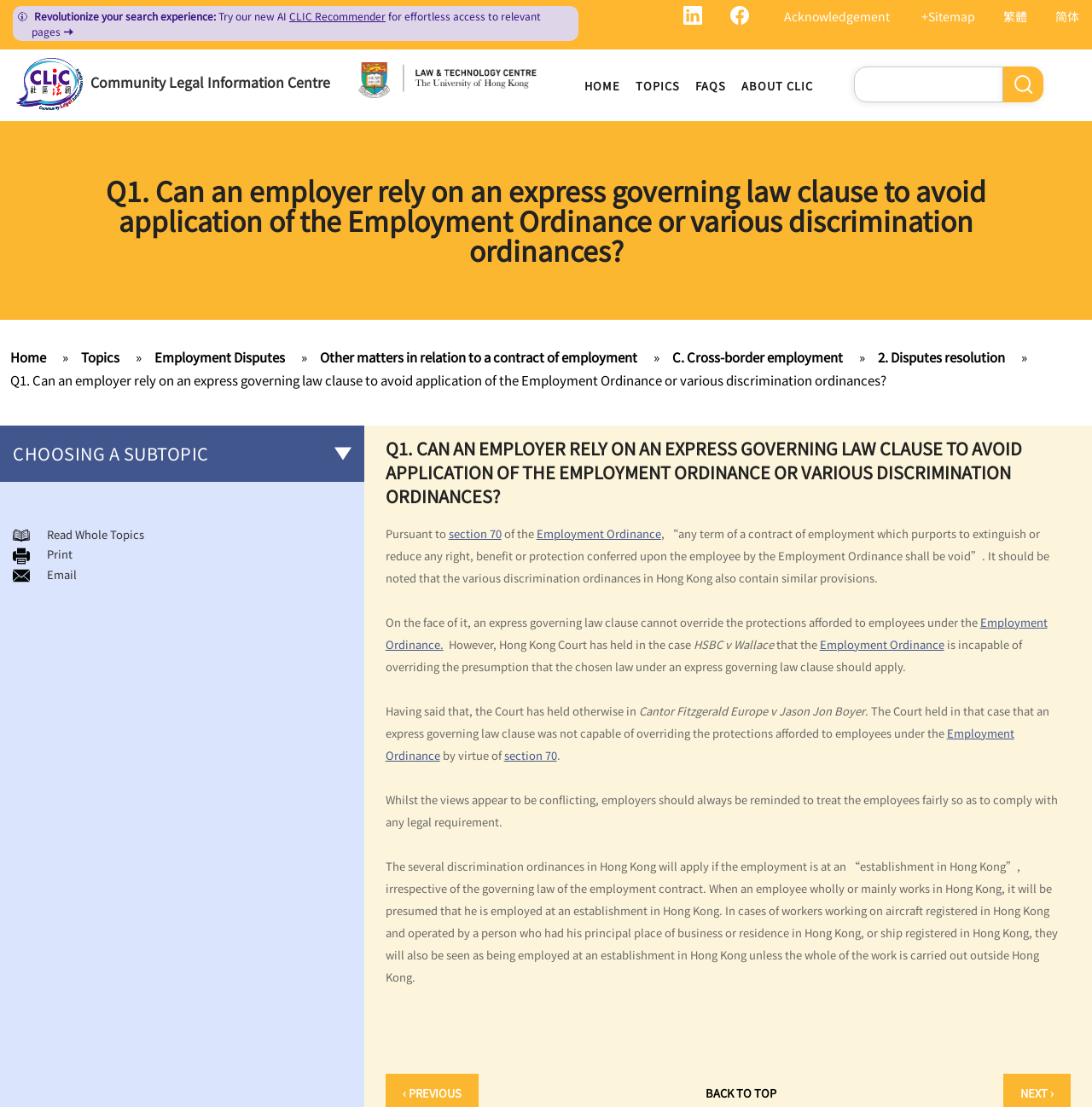Detail the features and information presented on the webpage.

This webpage is from the Community Legal Information Centre (CLIC) and is focused on a specific question related to employment law in Hong Kong. The page has a navigation menu at the top with links to the home page, topics, FAQs, and about CLIC. There is also a search bar on the top right corner.

Below the navigation menu, there is a section with links to different languages, including traditional and simplified Chinese. Next to it, there is a logo of CLIC and a link to the University of Hong Kong.

The main content of the page is divided into two sections. The first section has a heading that repeats the question "Q1. Can an employer rely on an express governing law clause to avoid application of the Employment Ordinance or various discrimination ordinances?" and provides a detailed answer to this question. The answer is divided into several paragraphs and includes links to relevant sections of the Employment Ordinance.

The second section is titled "Choosing a Subtopic" and provides links to various subtopics related to employment law, including matters related to the Employment Ordinance, contracts of employment, and discrimination ordinances. Each subtopic has a brief description and links to more detailed information.

Throughout the page, there are also various icons and links to allow users to read the whole topic, print the page, or email the content to others.